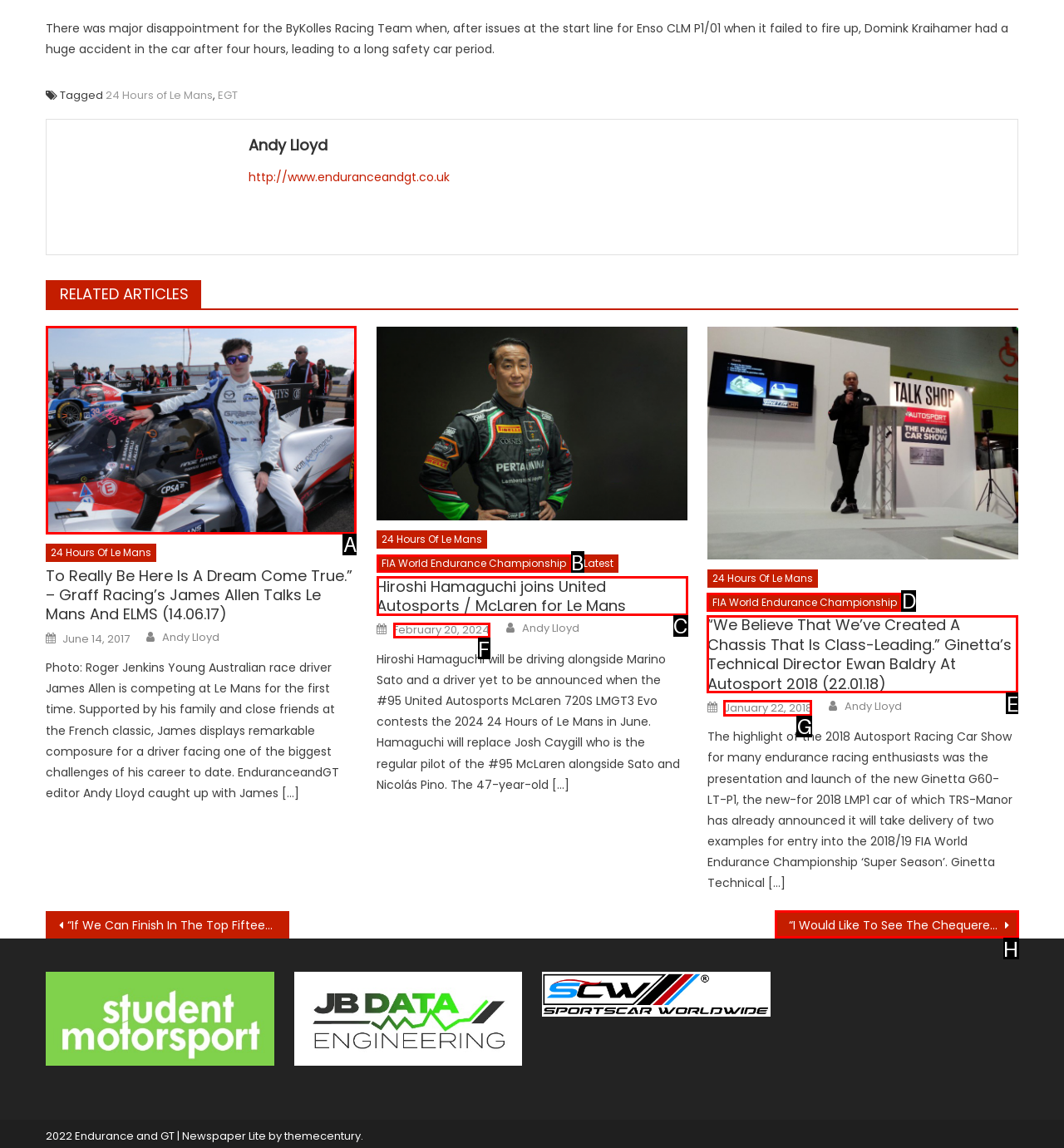Identify the correct option to click in order to accomplish the task: Click on the link to read about Graff Racing’s James Allen Talks Le Mans And ELMS Provide your answer with the letter of the selected choice.

A